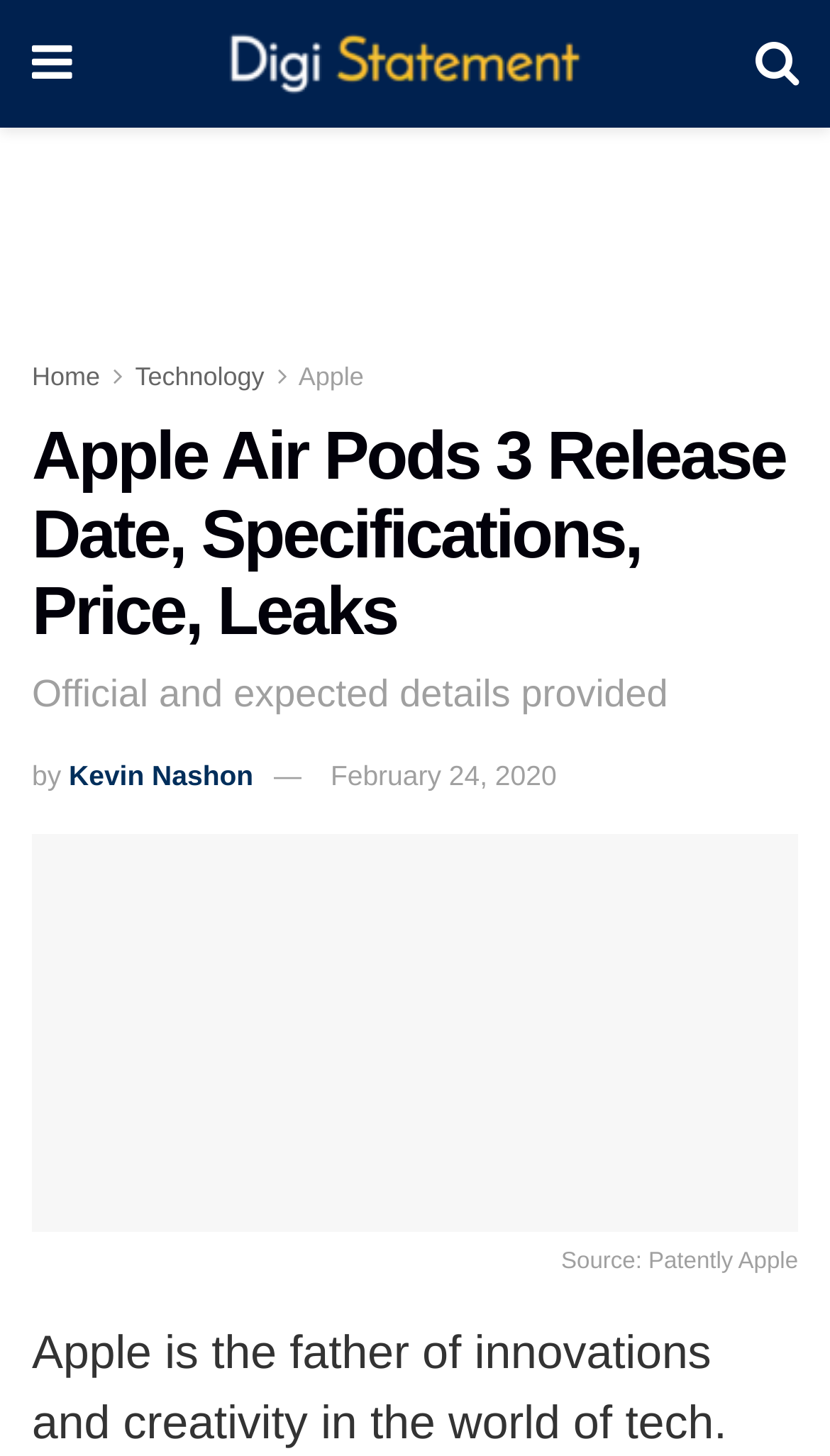Locate the UI element described by Kevin Nashon and provide its bounding box coordinates. Use the format (top-left x, top-left y, bottom-right x, bottom-right y) with all values as floating point numbers between 0 and 1.

[0.083, 0.522, 0.305, 0.544]